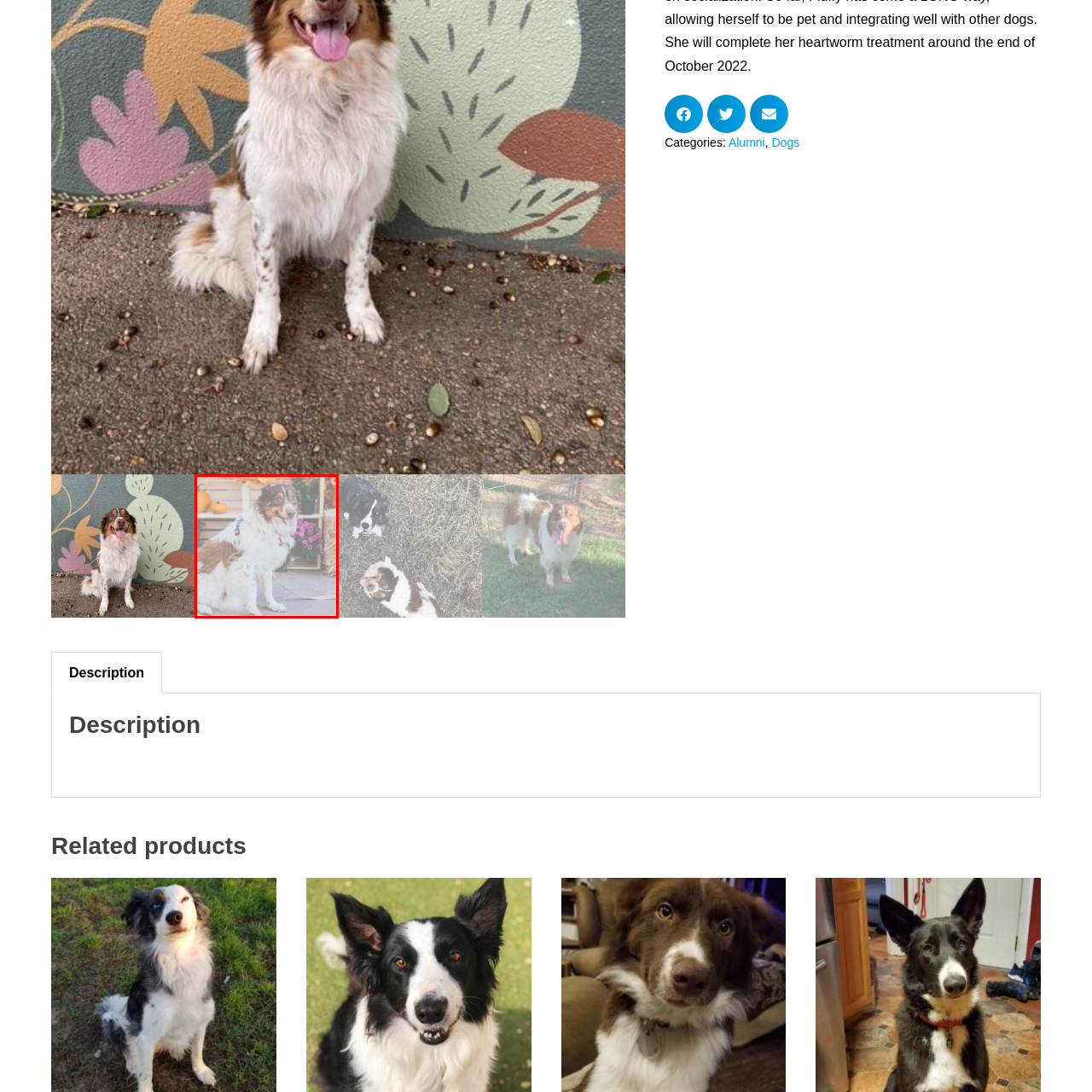What is the atmosphere of the scene?
View the image encased in the red bounding box and respond with a detailed answer informed by the visual information.

The image embodies a warm and welcoming atmosphere, which is perfect for a cozy fall outing. This is evident from the caption, which describes the scene as having a 'warm, welcoming atmosphere'.